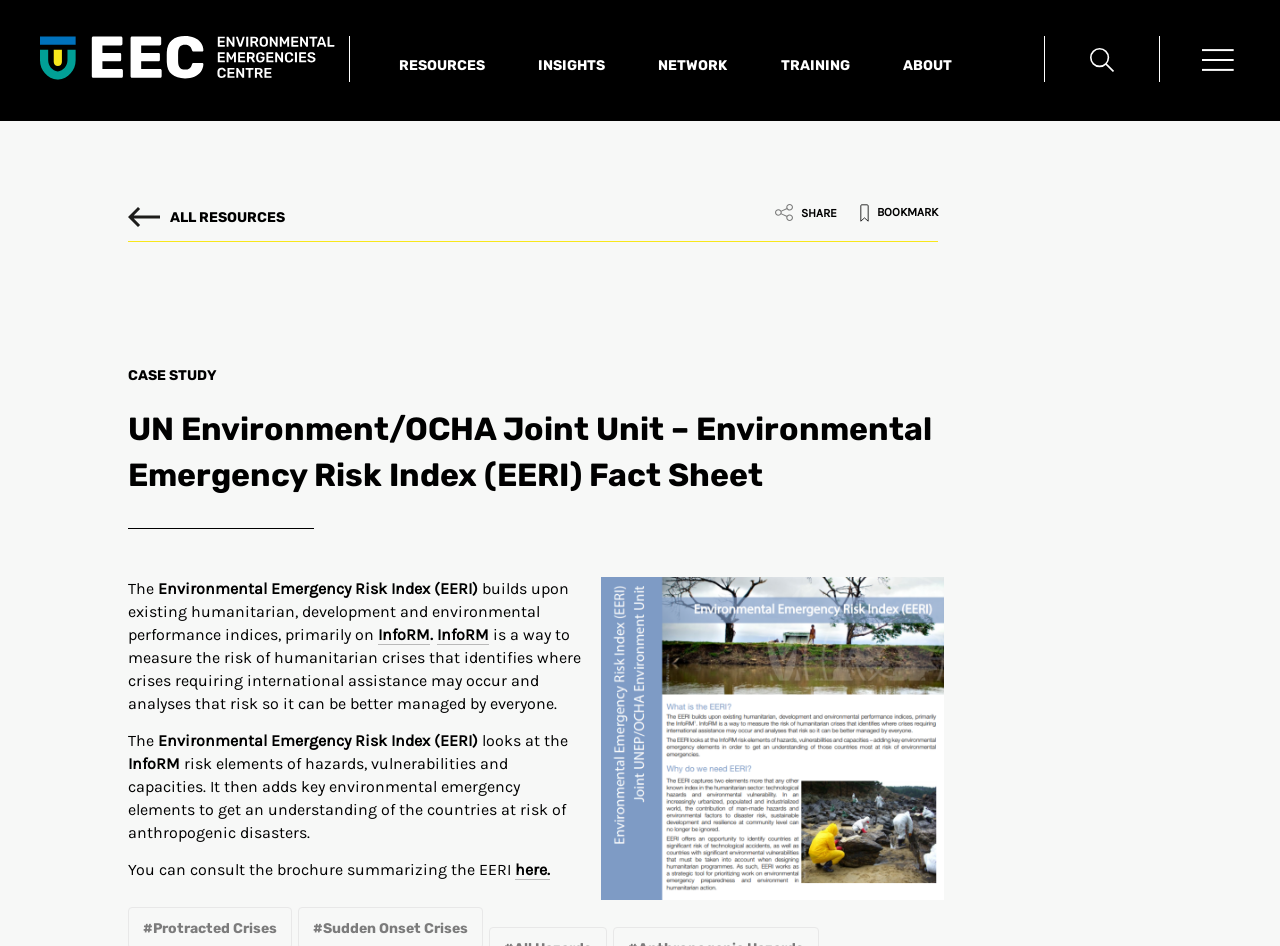What is the name of the index that the EERI builds upon?
We need a detailed and meticulous answer to the question.

The name of the index that the EERI builds upon can be found in the text which states that 'the Environmental Emergency Risk Index (EERI) builds upon existing humanitarian, development and environmental performance indices, primarily on InfoRM'.